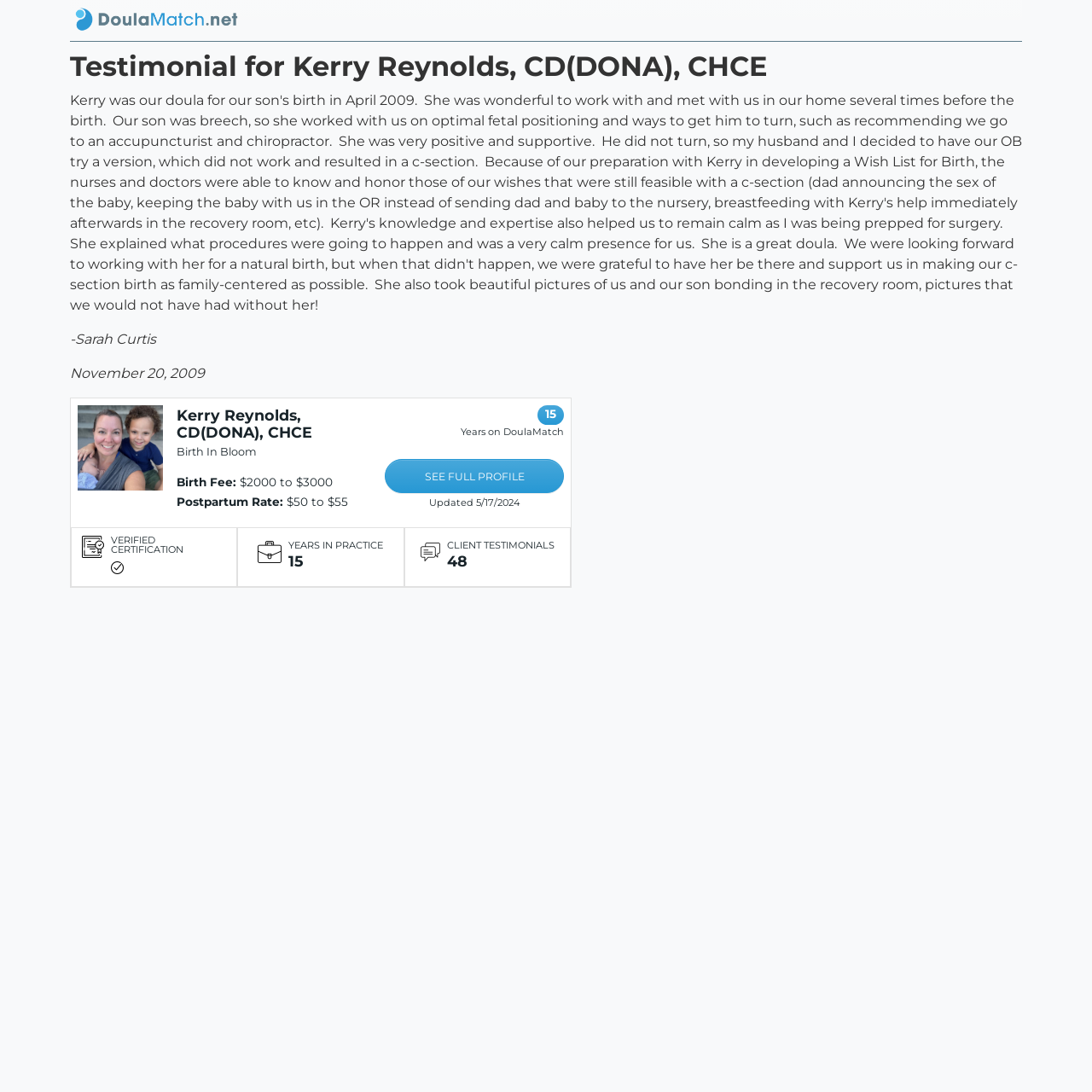Extract the bounding box of the UI element described as: "SEE FULL PROFILE".

[0.353, 0.42, 0.516, 0.452]